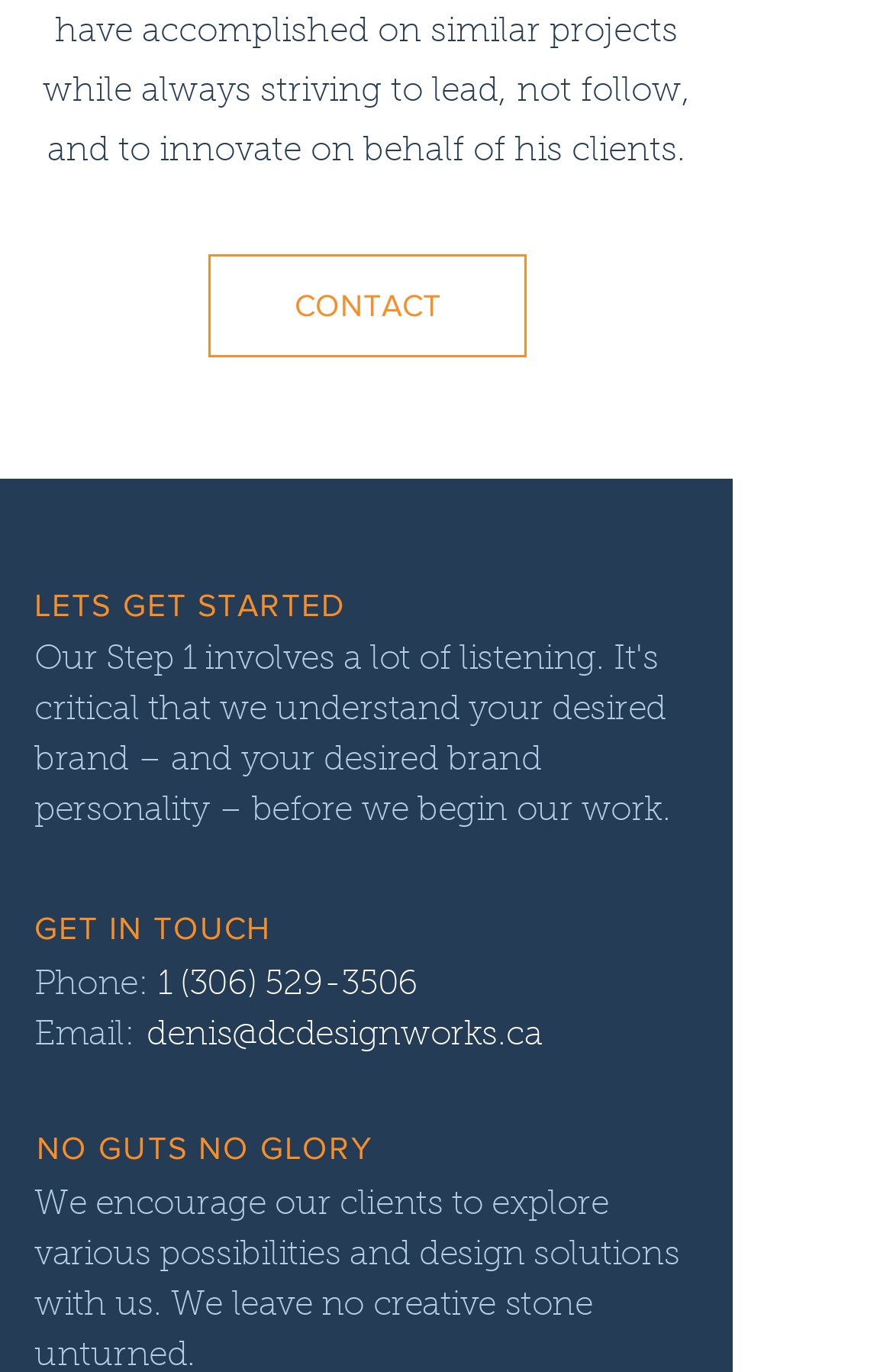Give a concise answer of one word or phrase to the question: 
What is the phone number to get in touch?

1 (306) 529-3506